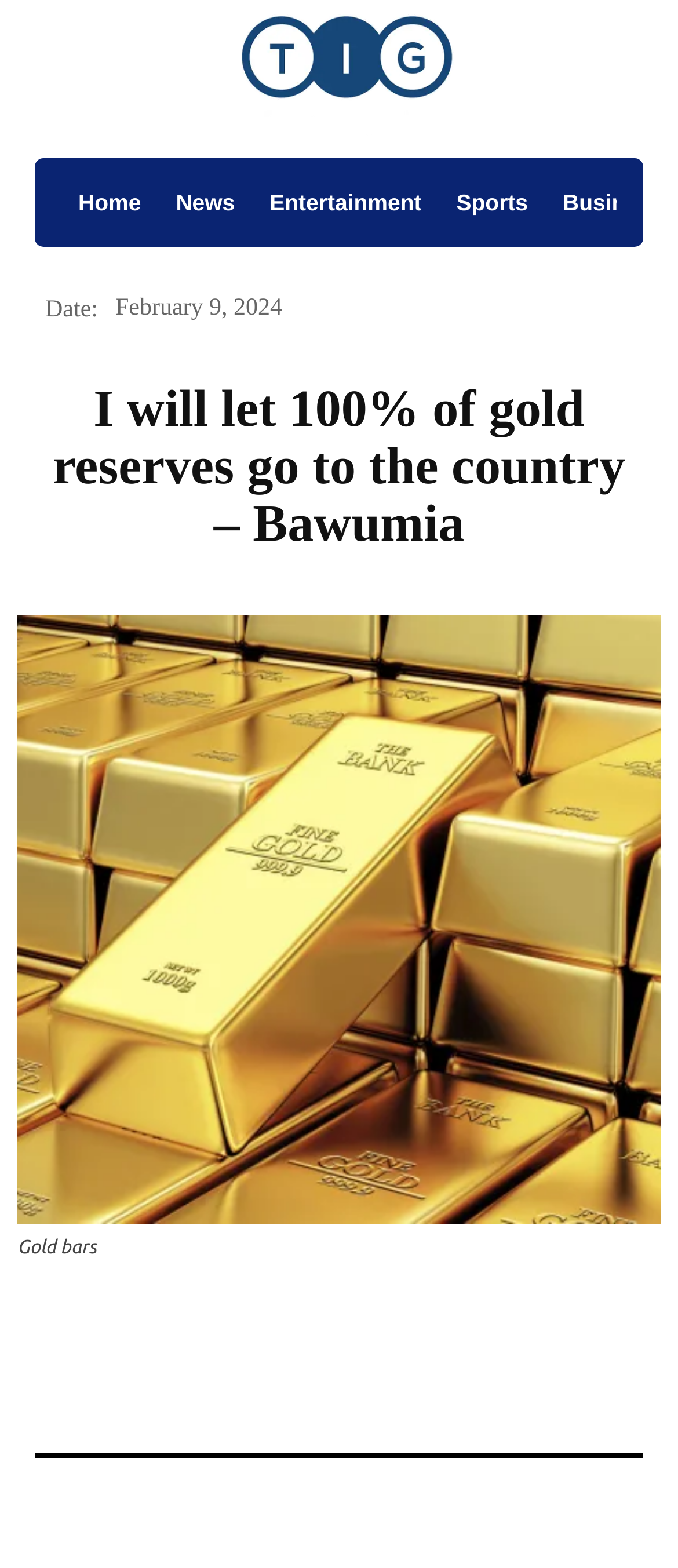Provide a single word or phrase to answer the given question: 
What is the image description below the article?

Gold bars